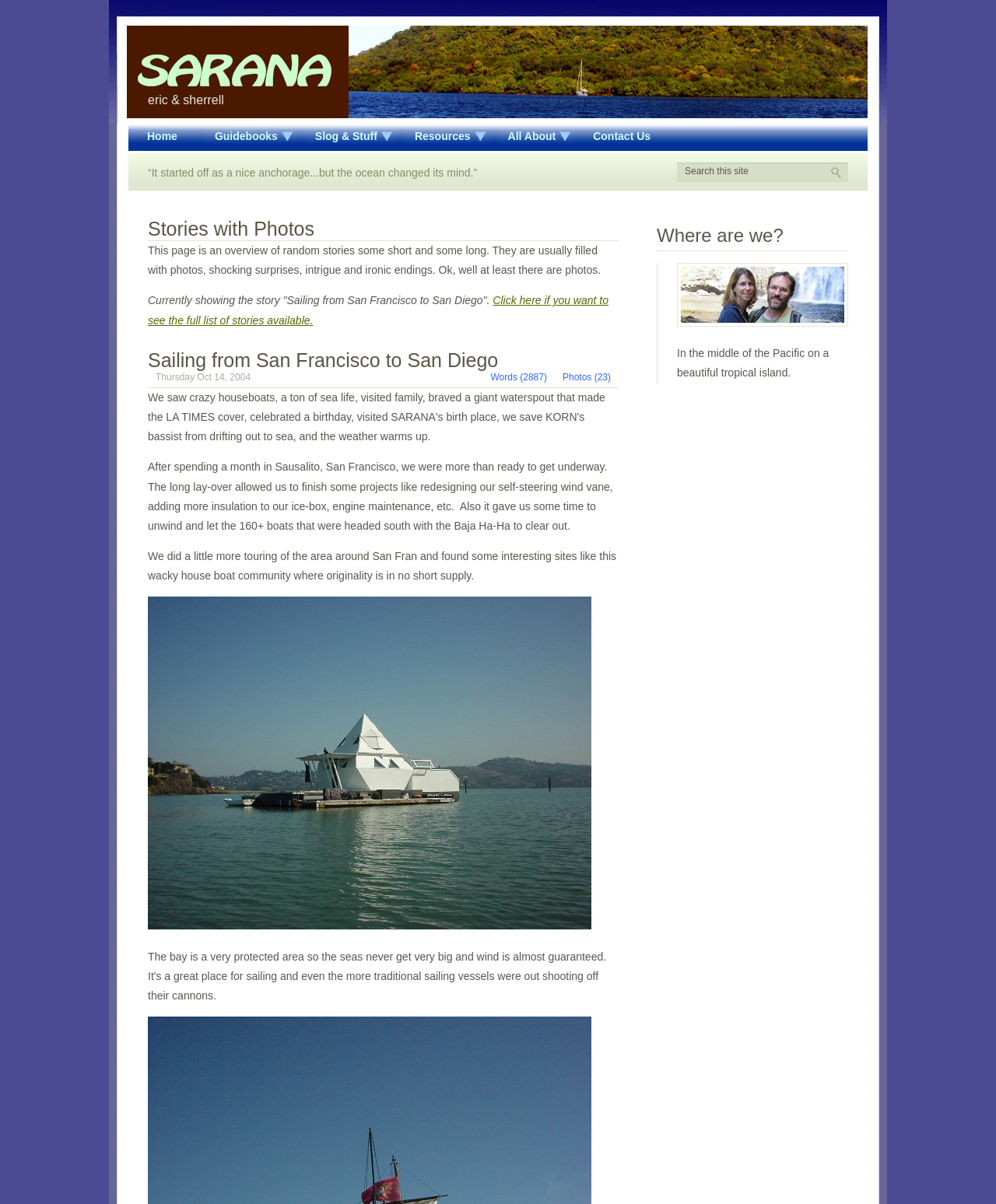Illustrate the webpage's structure and main components comprehensively.

This webpage is about a sailing journey from San Francisco to San Diego, with a focus on storytelling and photography. At the top, there is a heading that reads "Sailing from San Francisco to San Diego - Sail Sarana Long Stories" and an image with the caption "Sailing the Ocean, Seeing the World". Below this, there are several links to other sections of the website, including "Home", "Guidebooks", "Slog & Stuff", "Resources", "All About", and "Contact Us".

To the right of these links, there is a search bar with a label "Search this site". Below this, there is a heading that reads "Stories with Photos", followed by a brief description of the type of stories that can be found on this page. The description mentions that the stories are filled with photos, surprises, intrigue, and ironic endings.

The main content of the page is a story about sailing from San Francisco to San Diego, which is divided into several sections. The first section has a heading that reads "Sailing from San Francisco to San Diego" and a link to the full list of stories available. Below this, there is a date "Thursday Oct 14, 2004" and some metadata about the story, including the number of photos and words.

The story itself is a personal account of the sailing journey, with descriptions of the preparations made in Sausalito, San Francisco, and the experiences had along the way. The text is accompanied by several images, including one of a houseboat community in San Francisco and another of the authors, Eric and Sherrell.

To the right of the main content, there is a section with a heading that reads "Where are we?" and an image of Eric and Sherrell, with a caption that reads "In the middle of the Pacific on a beautiful tropical island".